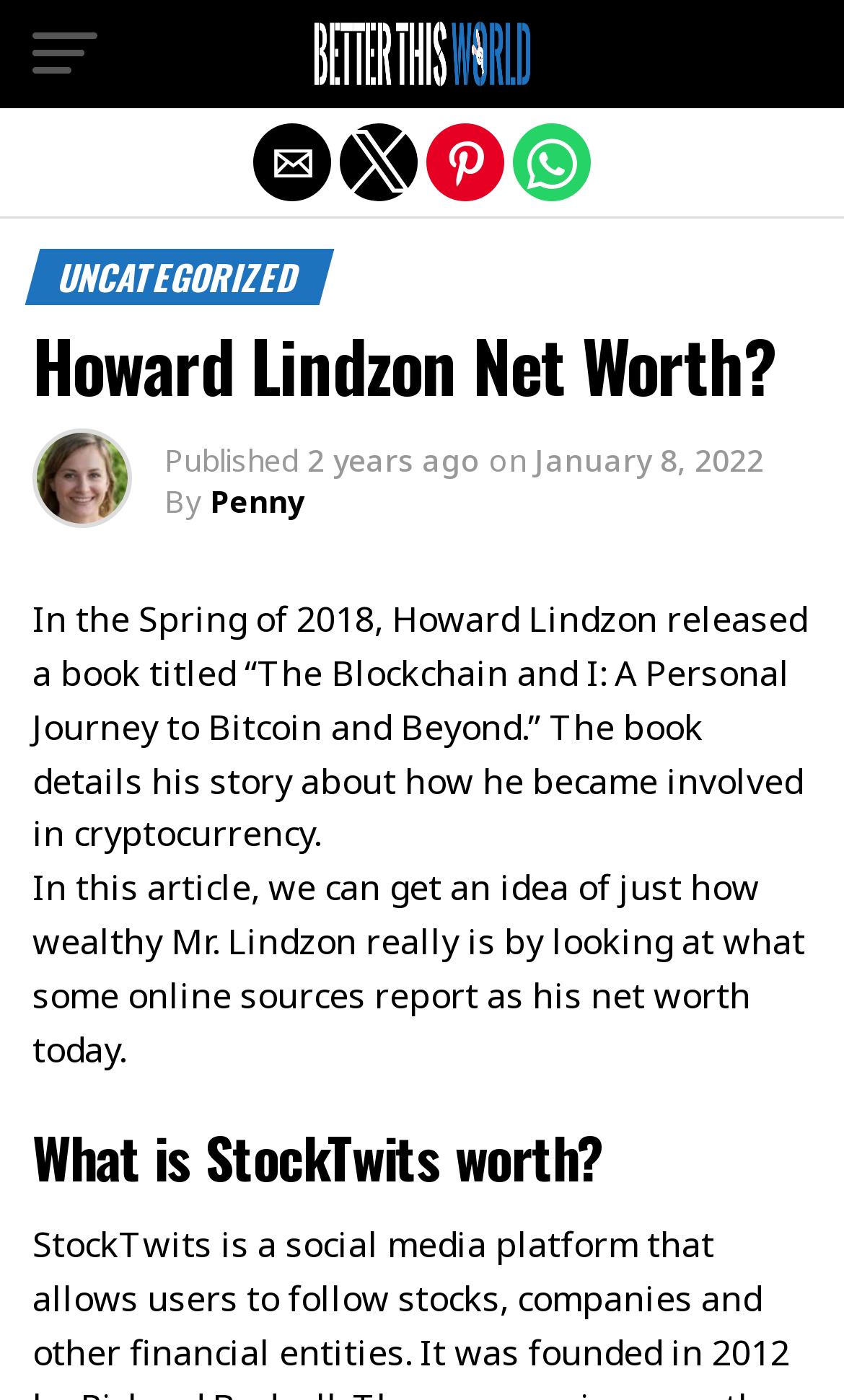Give a concise answer of one word or phrase to the question: 
Who is the author of the article?

Penny